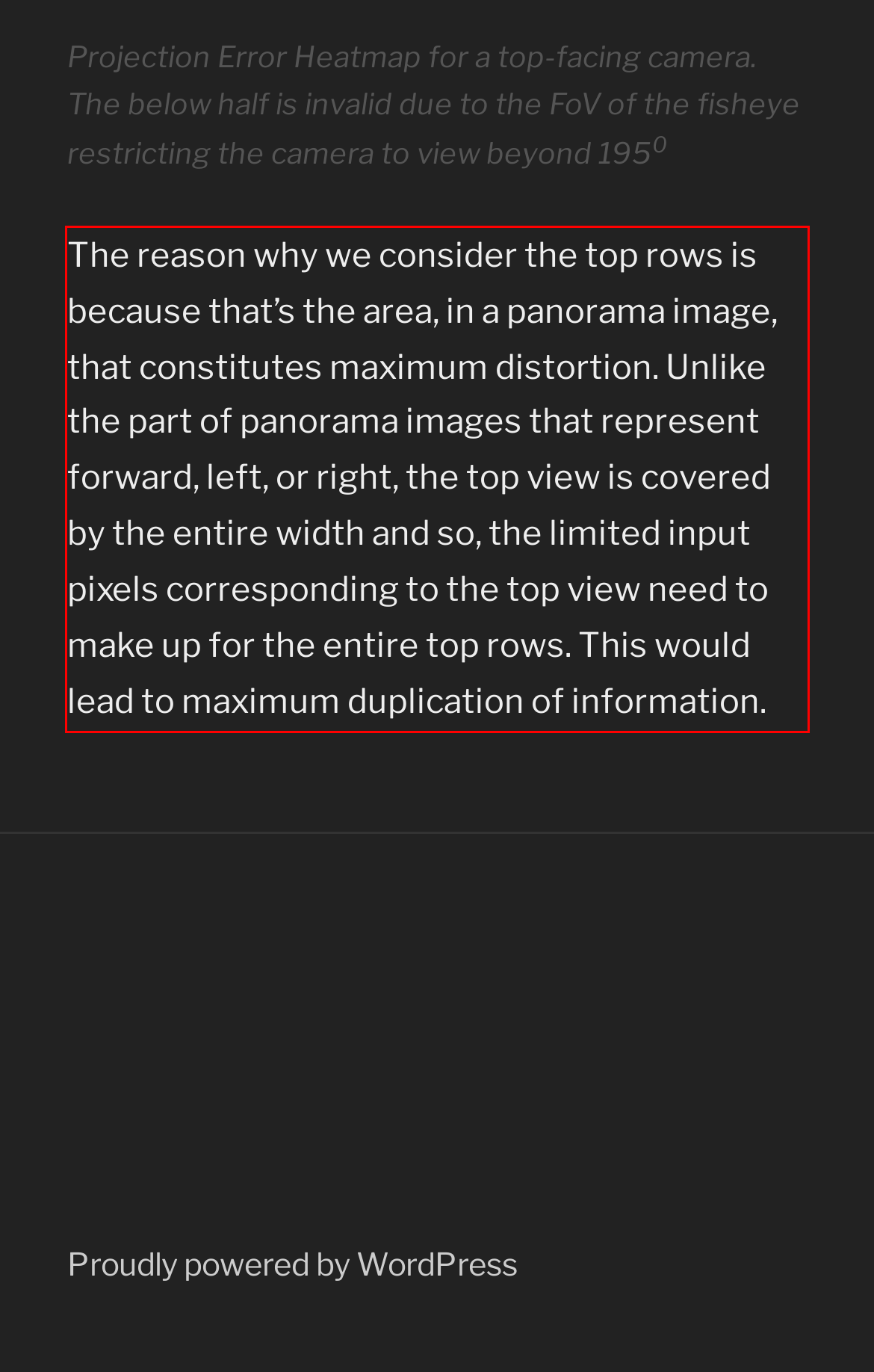Please analyze the screenshot of a webpage and extract the text content within the red bounding box using OCR.

The reason why we consider the top rows is because that’s the area, in a panorama image, that constitutes maximum distortion. Unlike the part of panorama images that represent forward, left, or right, the top view is covered by the entire width and so, the limited input pixels corresponding to the top view need to make up for the entire top rows. This would lead to maximum duplication of information.